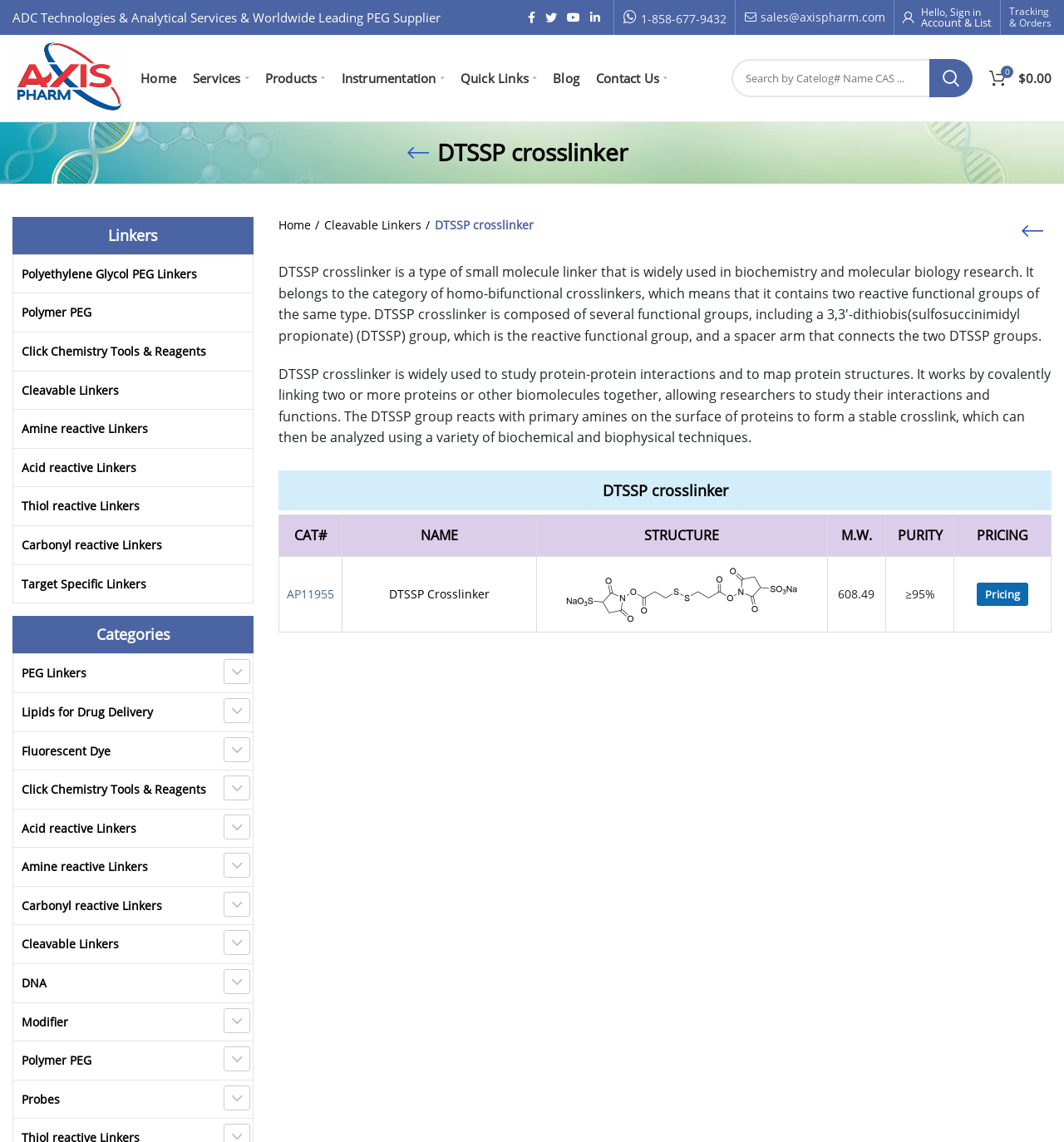What is the purpose of DTSSP crosslinker?
Based on the image content, provide your answer in one word or a short phrase.

To study protein-protein interactions